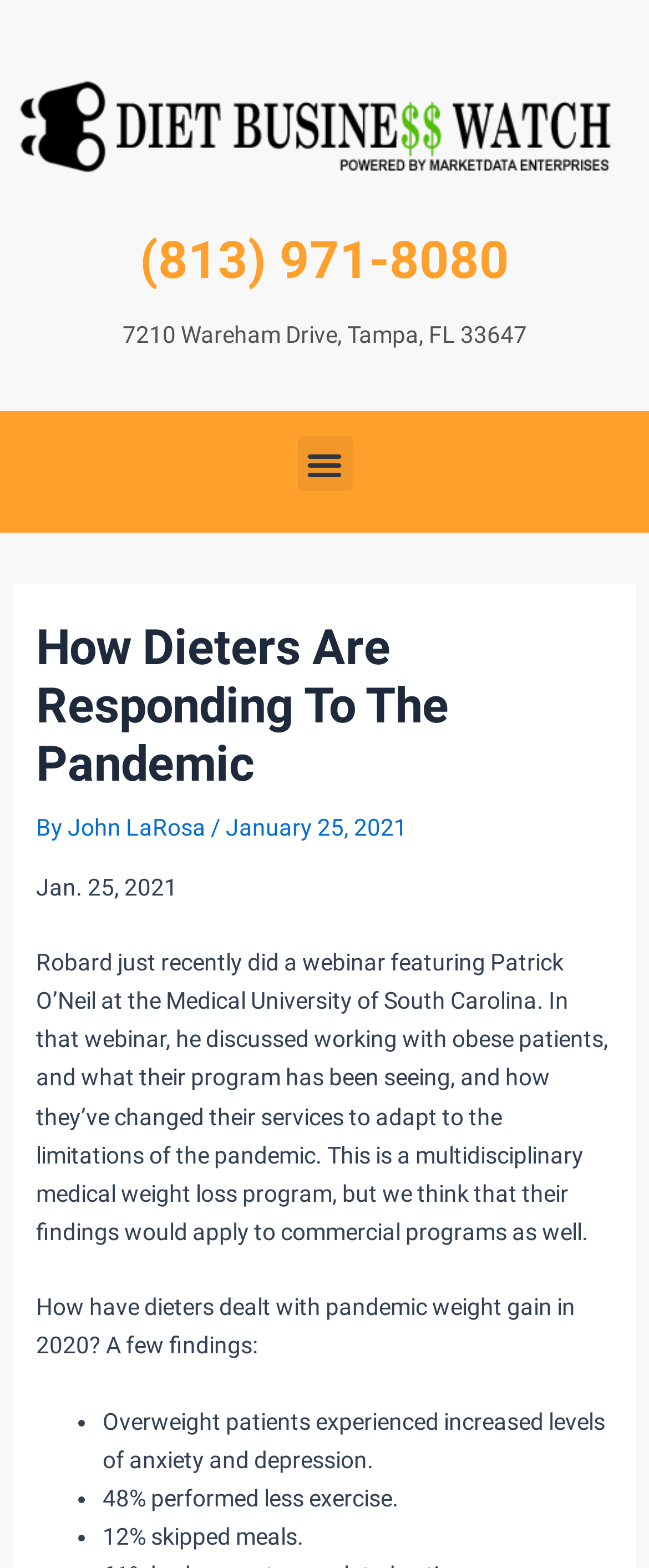Observe the image and answer the following question in detail: Who is the author of the article?

The author's name can be found in the link element with the text 'John LaRosa' which is located below the heading 'How Dieters Are Responding To The Pandemic'.